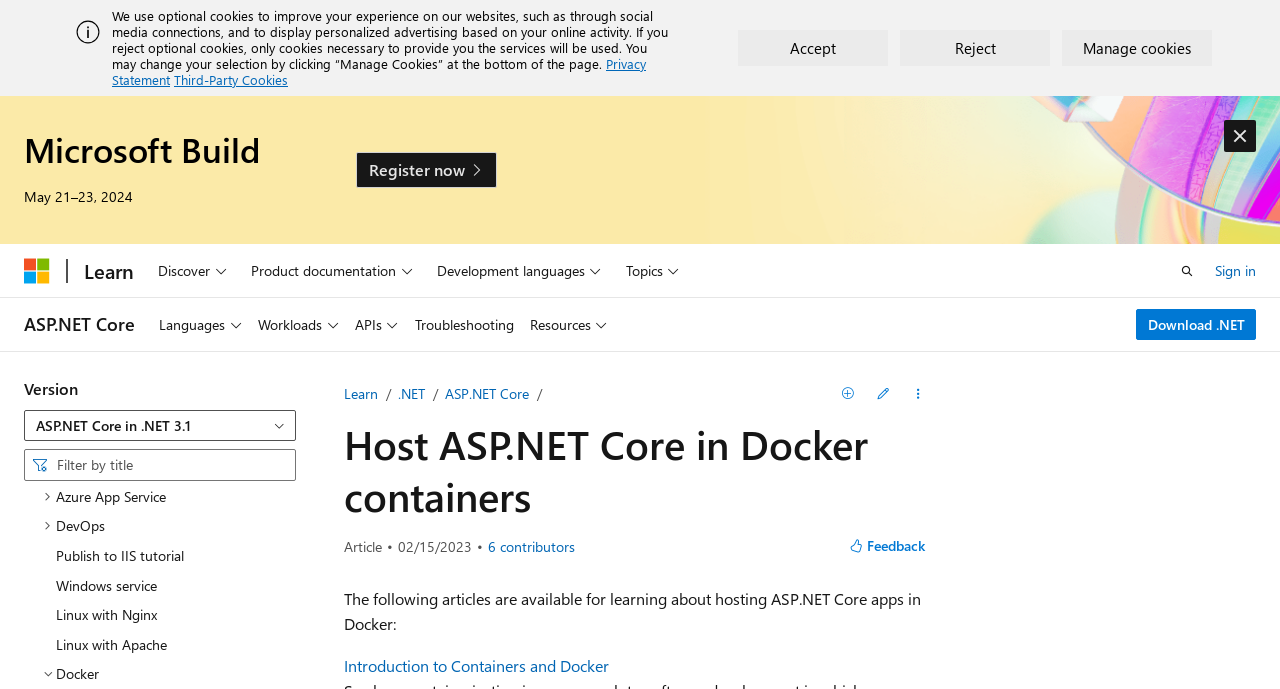Given the description of a UI element: "aria-describedby="ms--ax-2-description" placeholder="Filter by title"", identify the bounding box coordinates of the matching element in the webpage screenshot.

[0.019, 0.652, 0.231, 0.698]